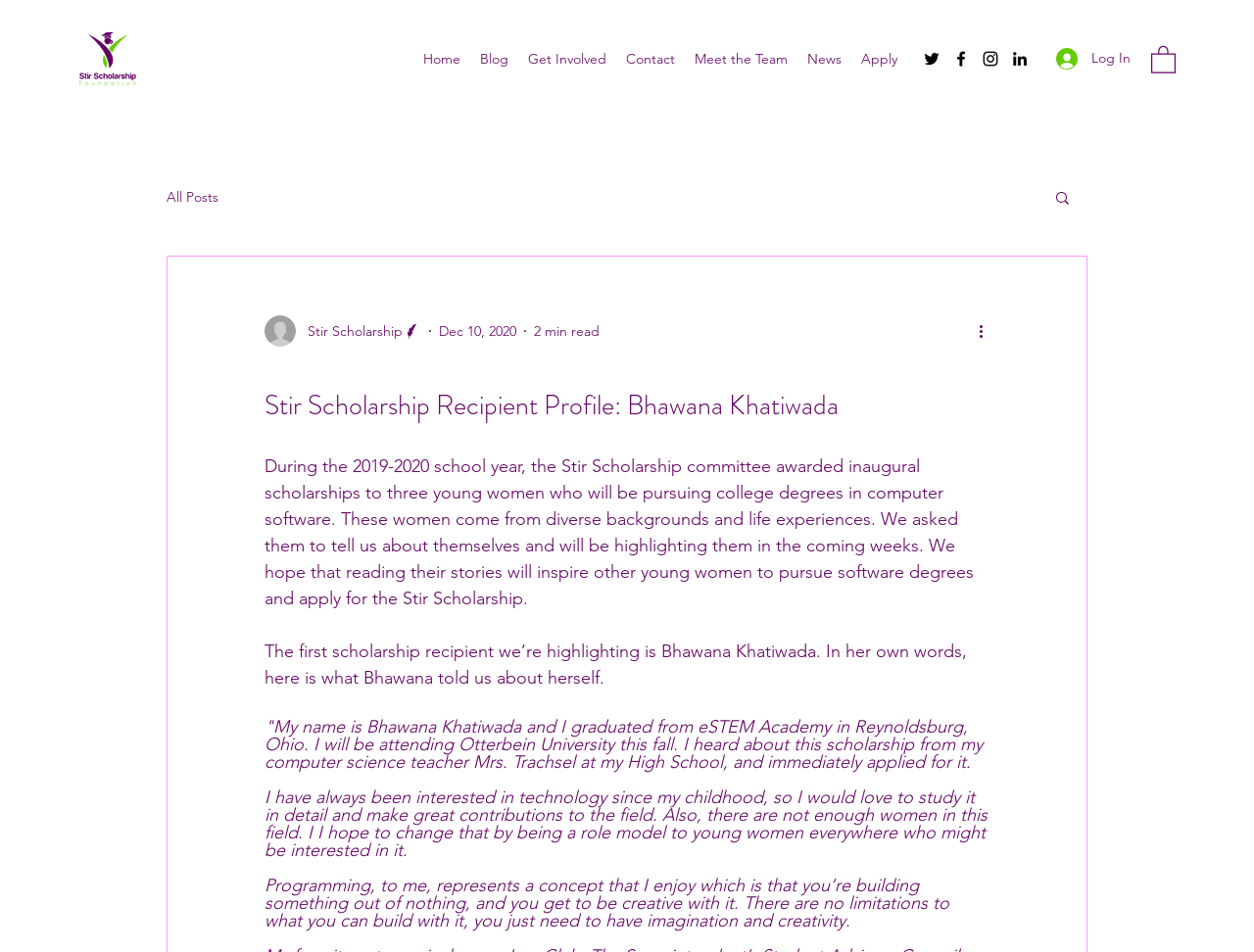How did Bhawana Khatiwada hear about the scholarship?
From the screenshot, supply a one-word or short-phrase answer.

From her computer science teacher